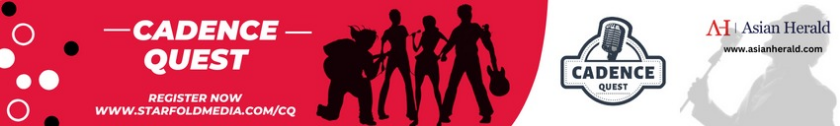What is the title of the event being advertised?
Based on the image, provide a one-word or brief-phrase response.

Cadence Quest